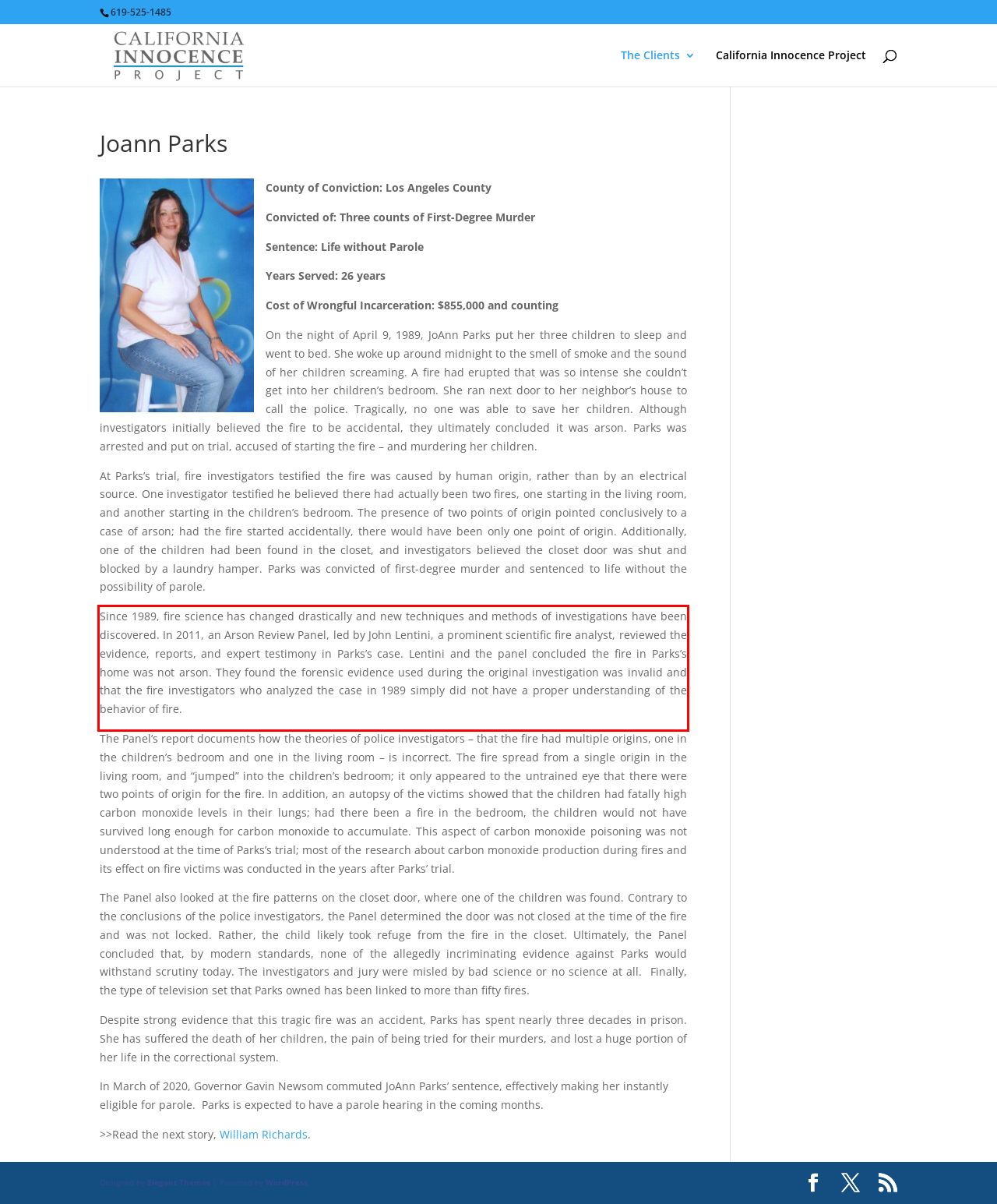Analyze the screenshot of the webpage and extract the text from the UI element that is inside the red bounding box.

Since 1989, fire science has changed drastically and new techniques and methods of investigations have been discovered. In 2011, an Arson Review Panel, led by John Lentini, a prominent scientific fire analyst, reviewed the evidence, reports, and expert testimony in Parks’s case. Lentini and the panel concluded the fire in Parks’s home was not arson. They found the forensic evidence used during the original investigation was invalid and that the fire investigators who analyzed the case in 1989 simply did not have a proper understanding of the behavior of fire.